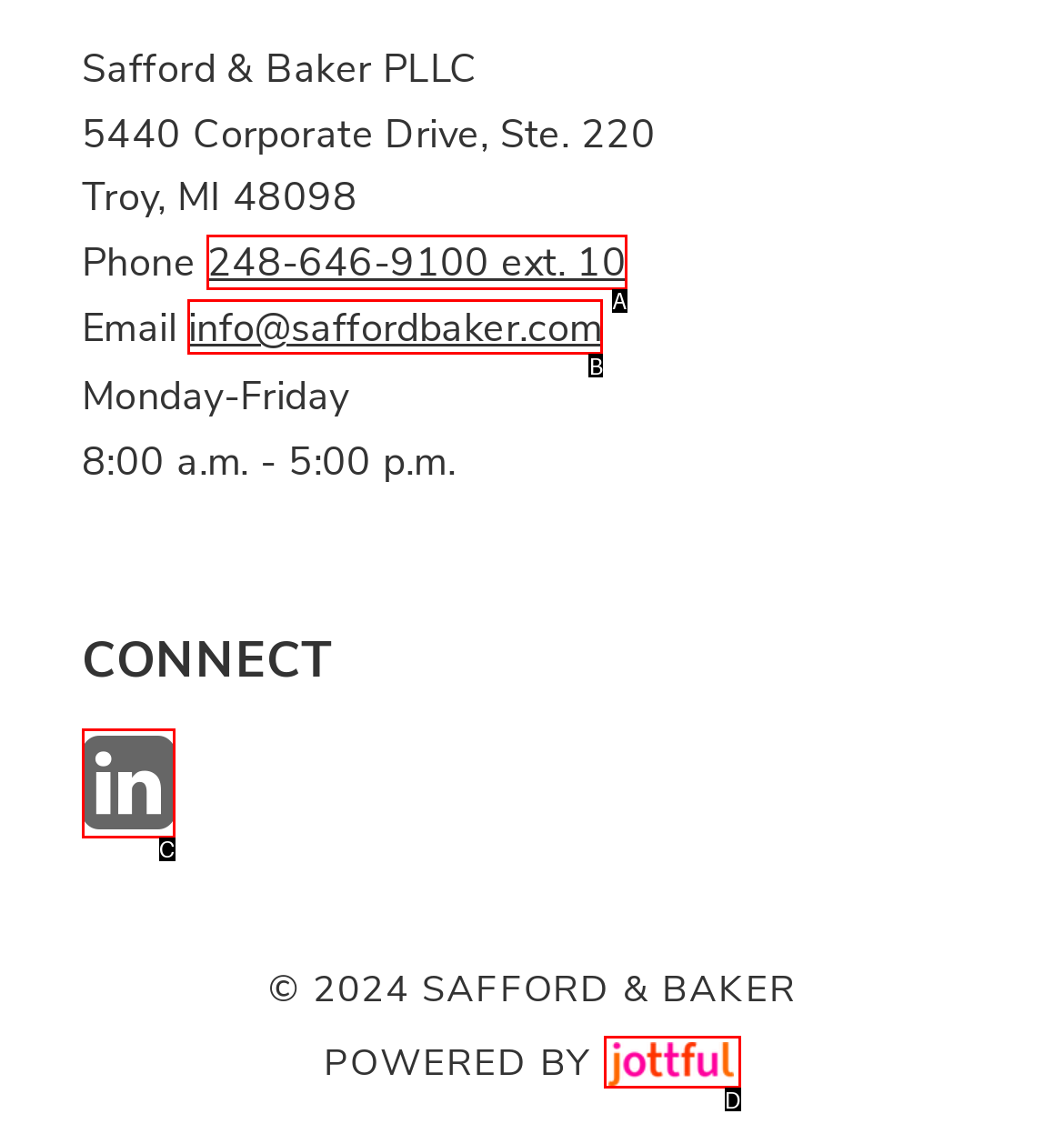Given the description: title="LinkedIn page", pick the option that matches best and answer with the corresponding letter directly.

C